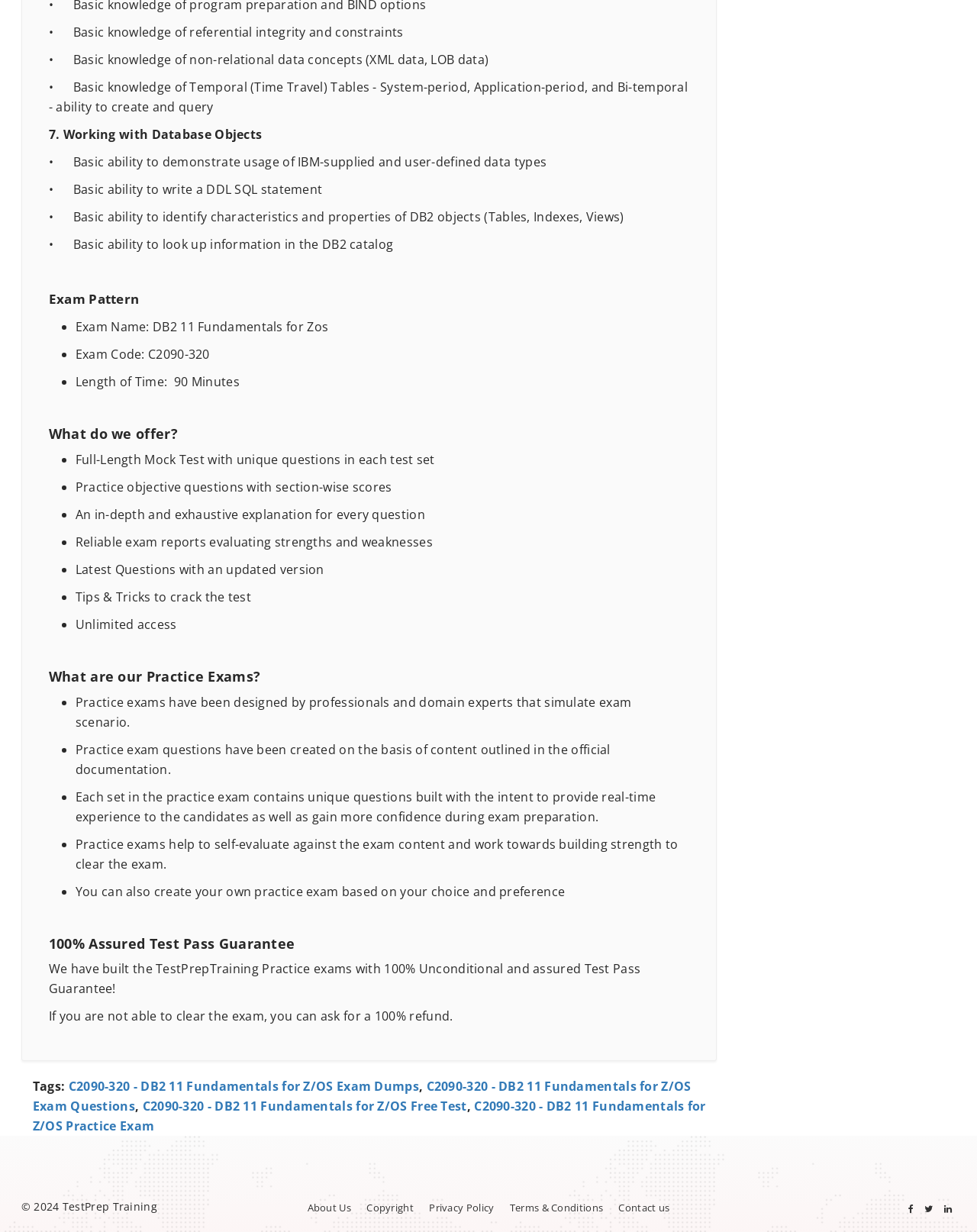Identify the bounding box coordinates of the part that should be clicked to carry out this instruction: "Click on the 'About Us' link".

[0.314, 0.975, 0.359, 0.986]